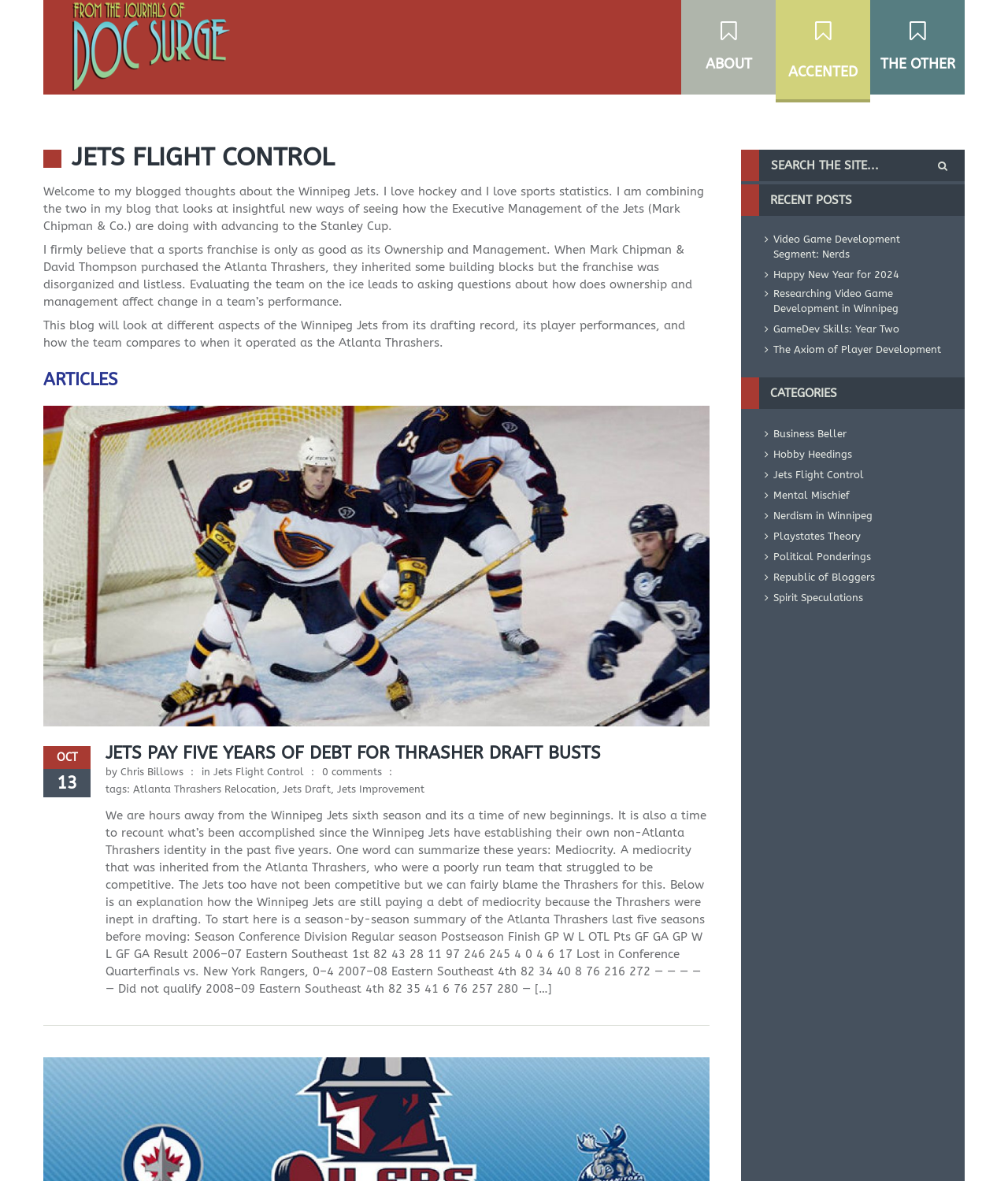Locate the bounding box coordinates of the item that should be clicked to fulfill the instruction: "Click on the 'LEAVE A COMMENT' link".

None